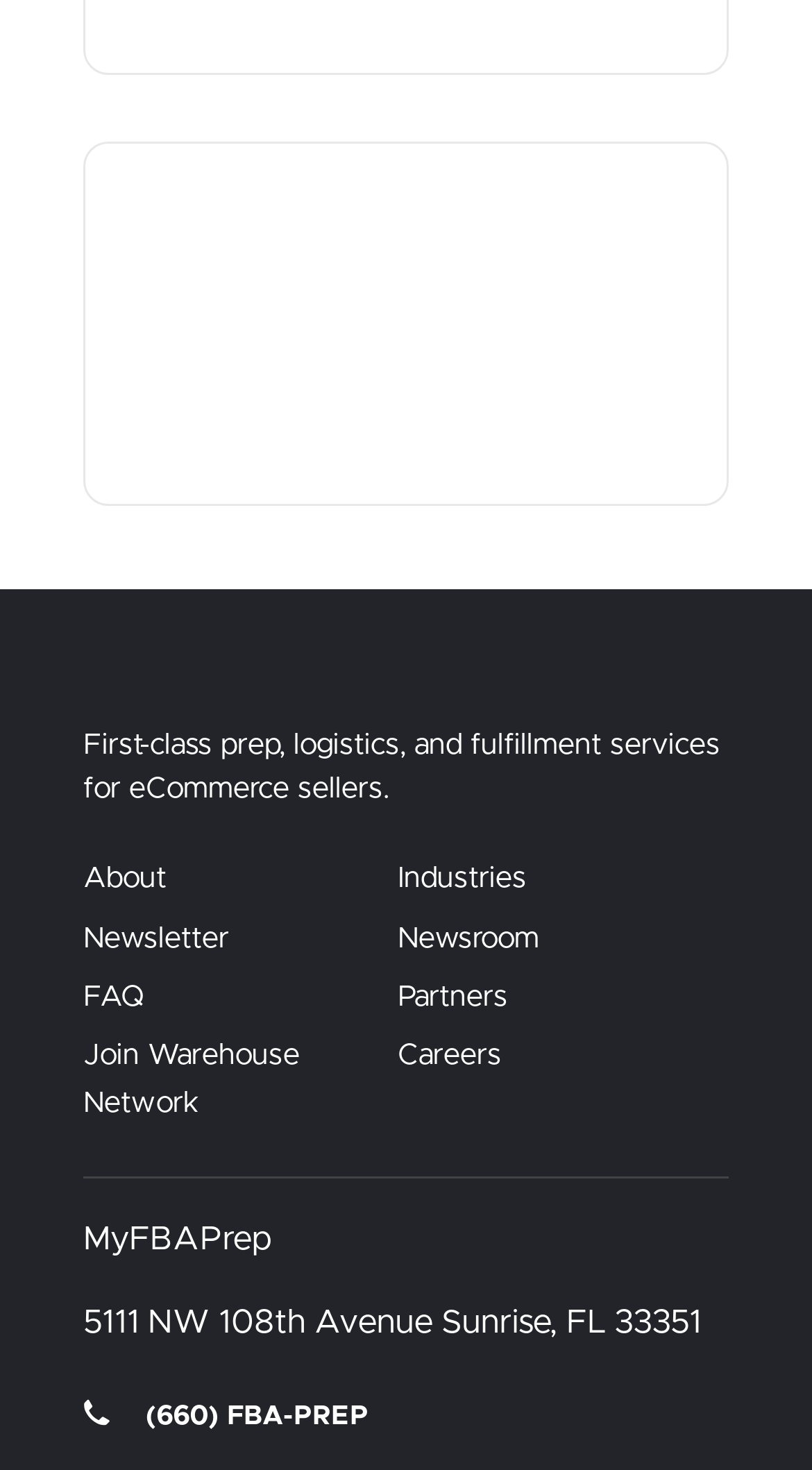Can you specify the bounding box coordinates for the region that should be clicked to fulfill this instruction: "Learn about the company".

[0.103, 0.583, 0.205, 0.614]